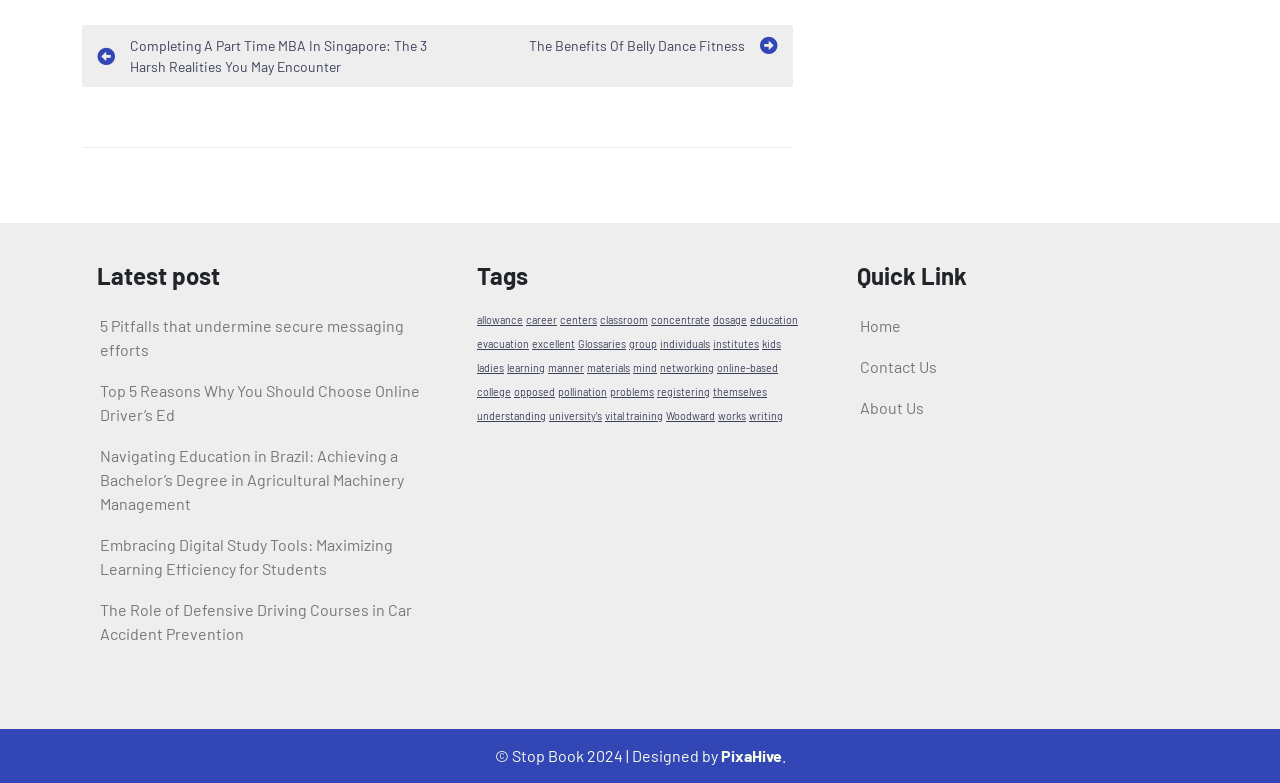Determine the bounding box of the UI component based on this description: "individuals". The bounding box coordinates should be four float values between 0 and 1, i.e., [left, top, right, bottom].

[0.516, 0.43, 0.555, 0.447]